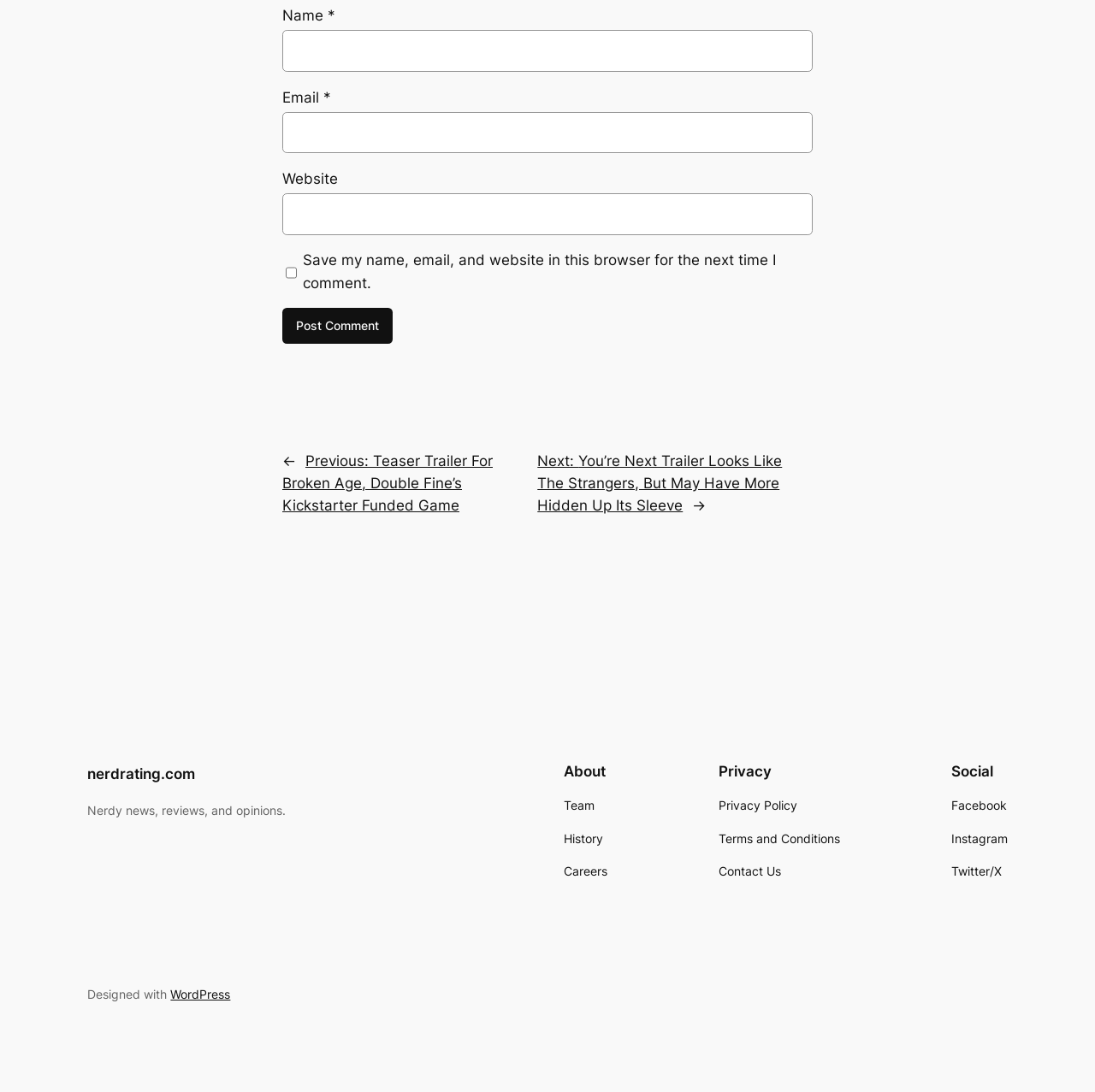How can you navigate to previous posts?
Look at the screenshot and respond with one word or a short phrase.

Previous link